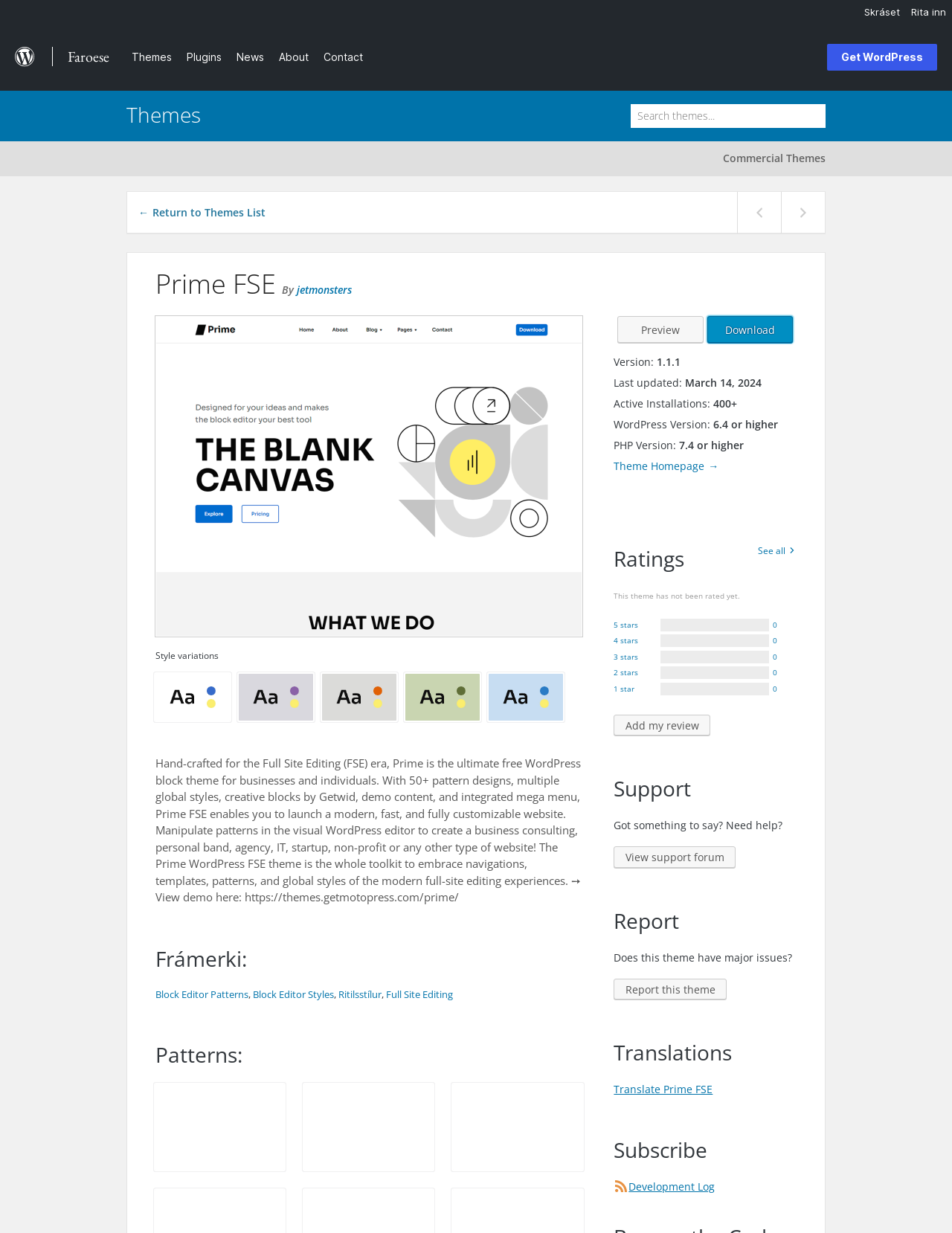What is the name of the company that created the Prime FSE theme?
Your answer should be a single word or phrase derived from the screenshot.

jetmonsters